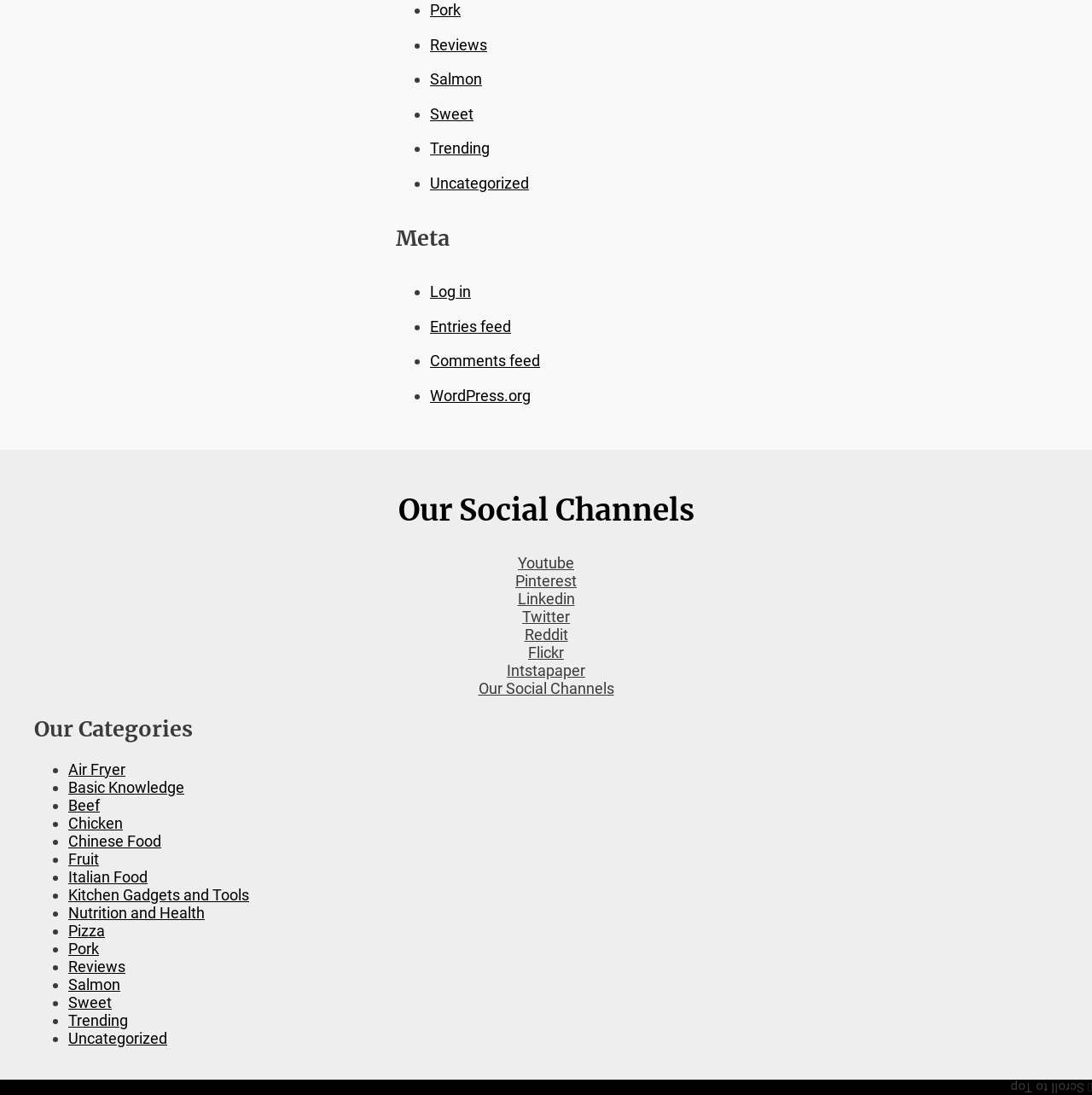Identify the bounding box of the UI element that matches this description: "Kitchen Gadgets and Tools".

[0.062, 0.809, 0.228, 0.825]